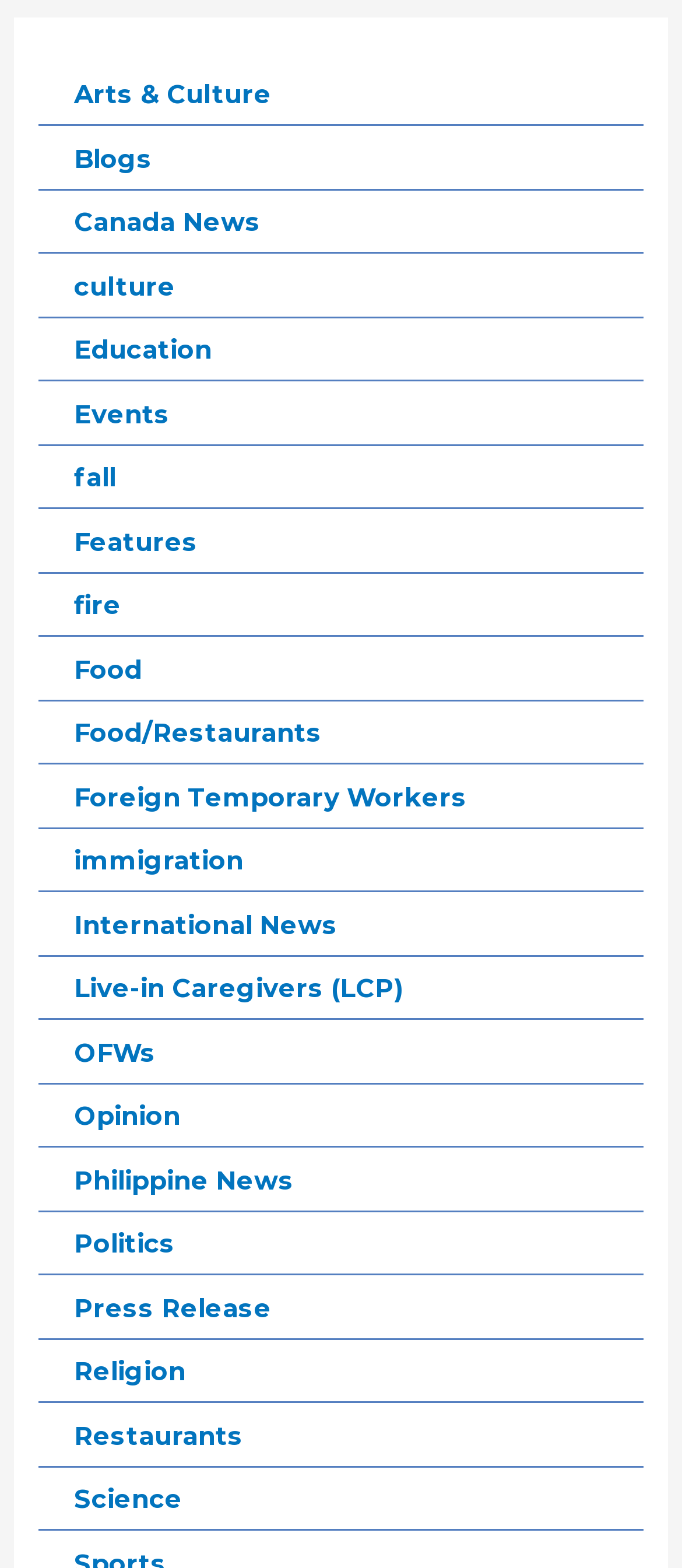Answer the question with a brief word or phrase:
Is there a category related to food?

Yes